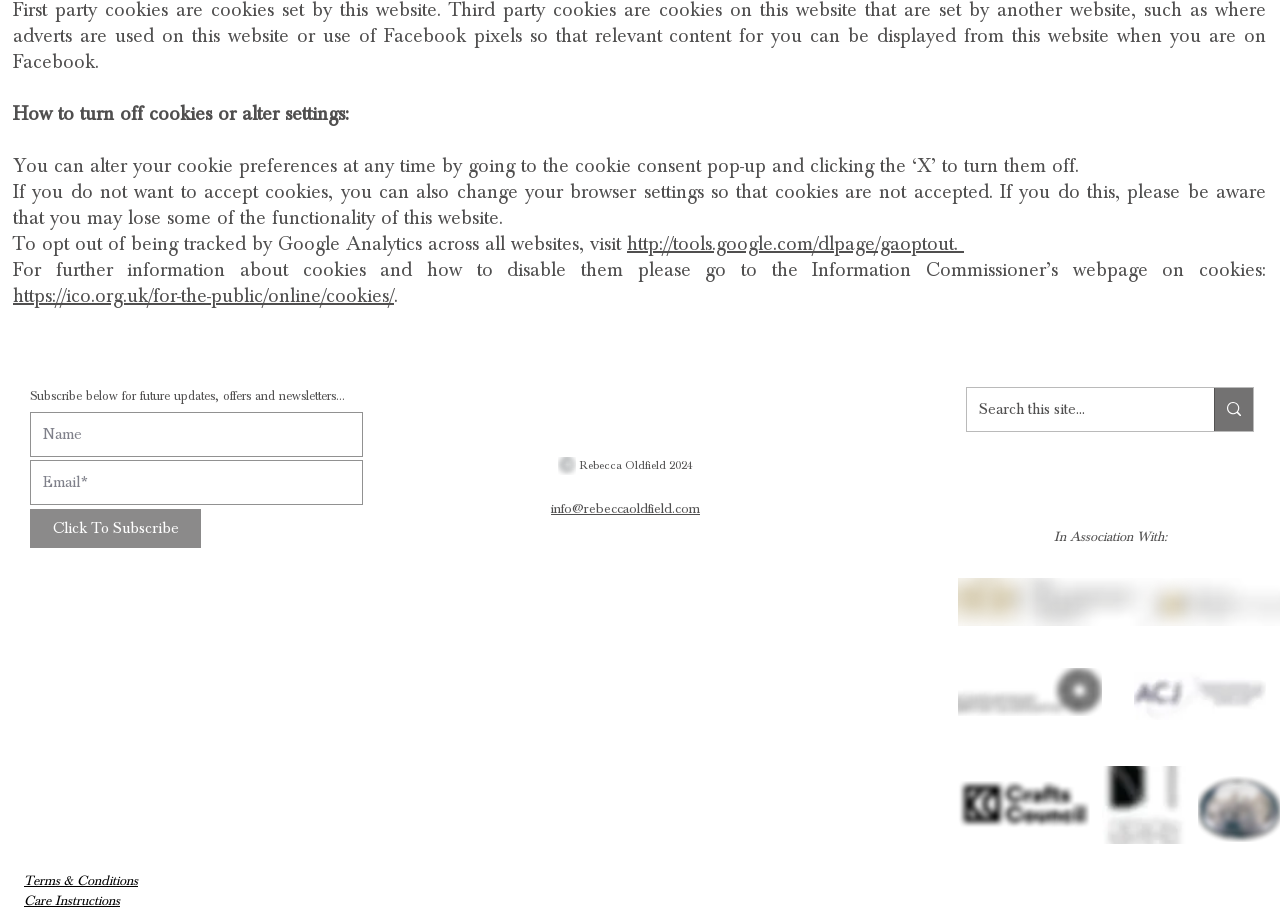Pinpoint the bounding box coordinates for the area that should be clicked to perform the following instruction: "Subscribe to the newsletter".

[0.023, 0.557, 0.157, 0.6]